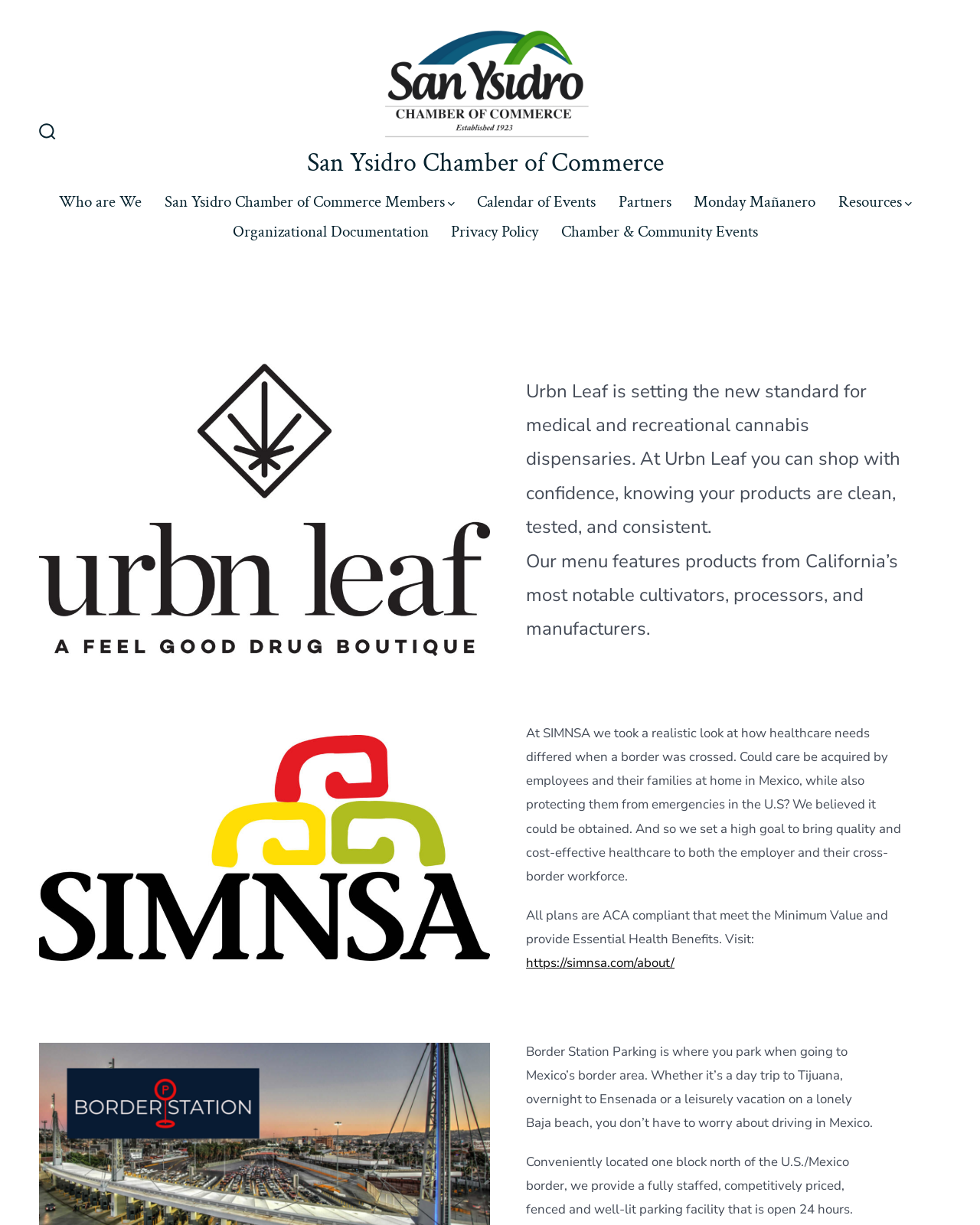Predict the bounding box for the UI component with the following description: "Chamber & Community Events".

[0.573, 0.177, 0.773, 0.201]